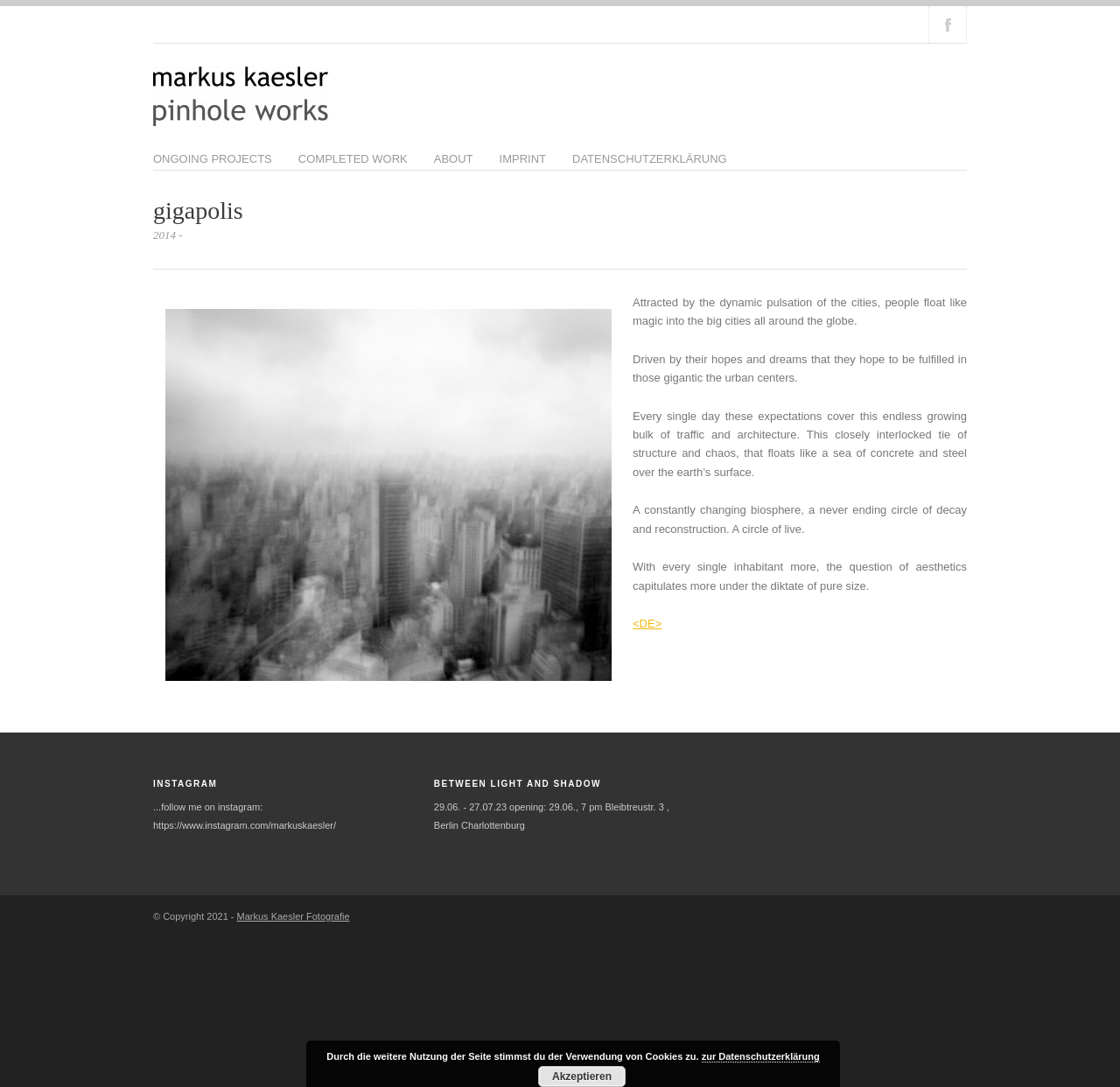What social media platform can you follow the photographer on?
Using the image, answer in one word or phrase.

Instagram